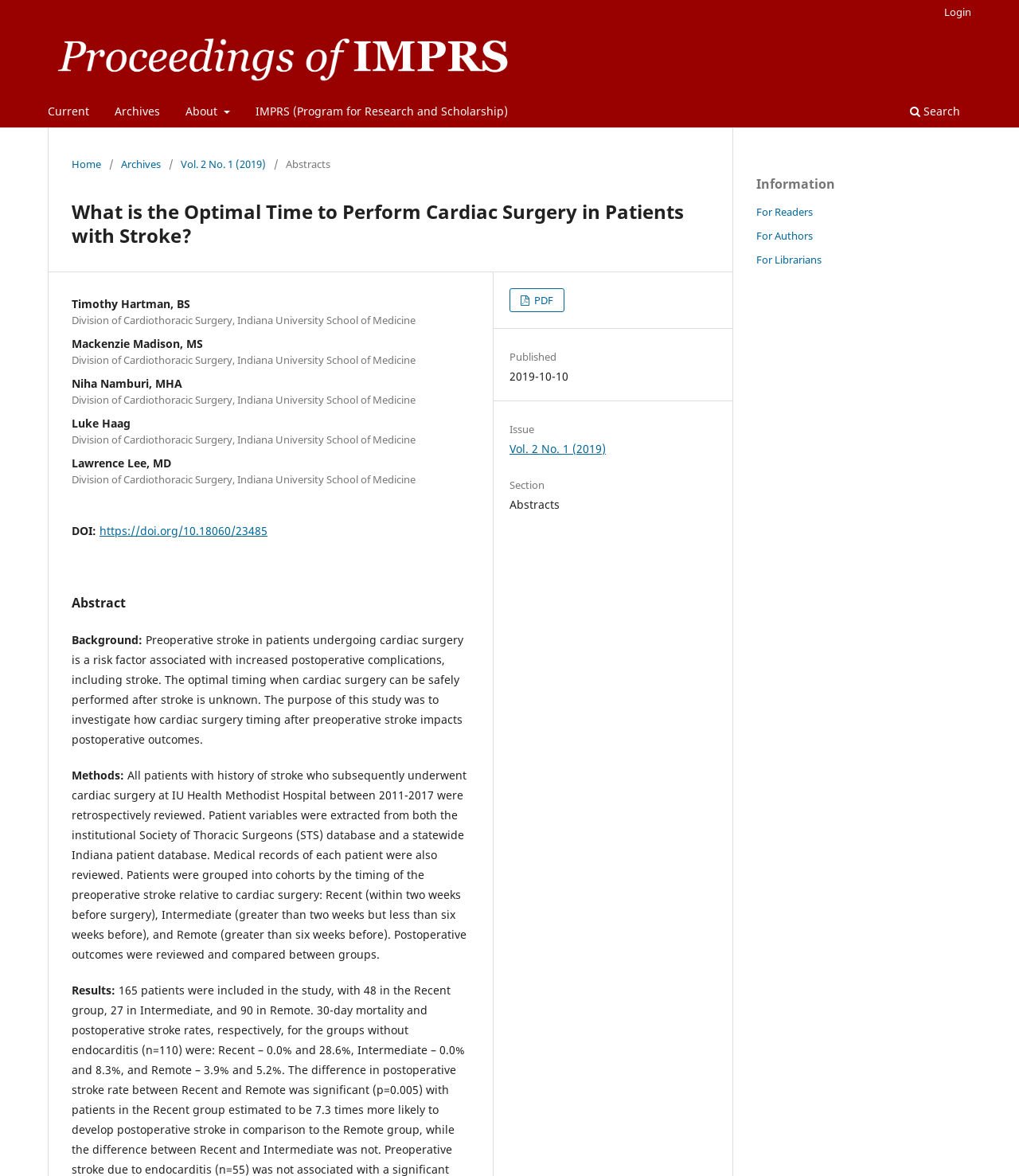Using the information in the image, give a detailed answer to the following question: What is the purpose of the study?

I found the purpose of the study by reading the abstract of the article, which is located under the heading 'Abstract'. The abstract states that the purpose of the study is to investigate how cardiac surgery timing after preoperative stroke impacts postoperative outcomes.